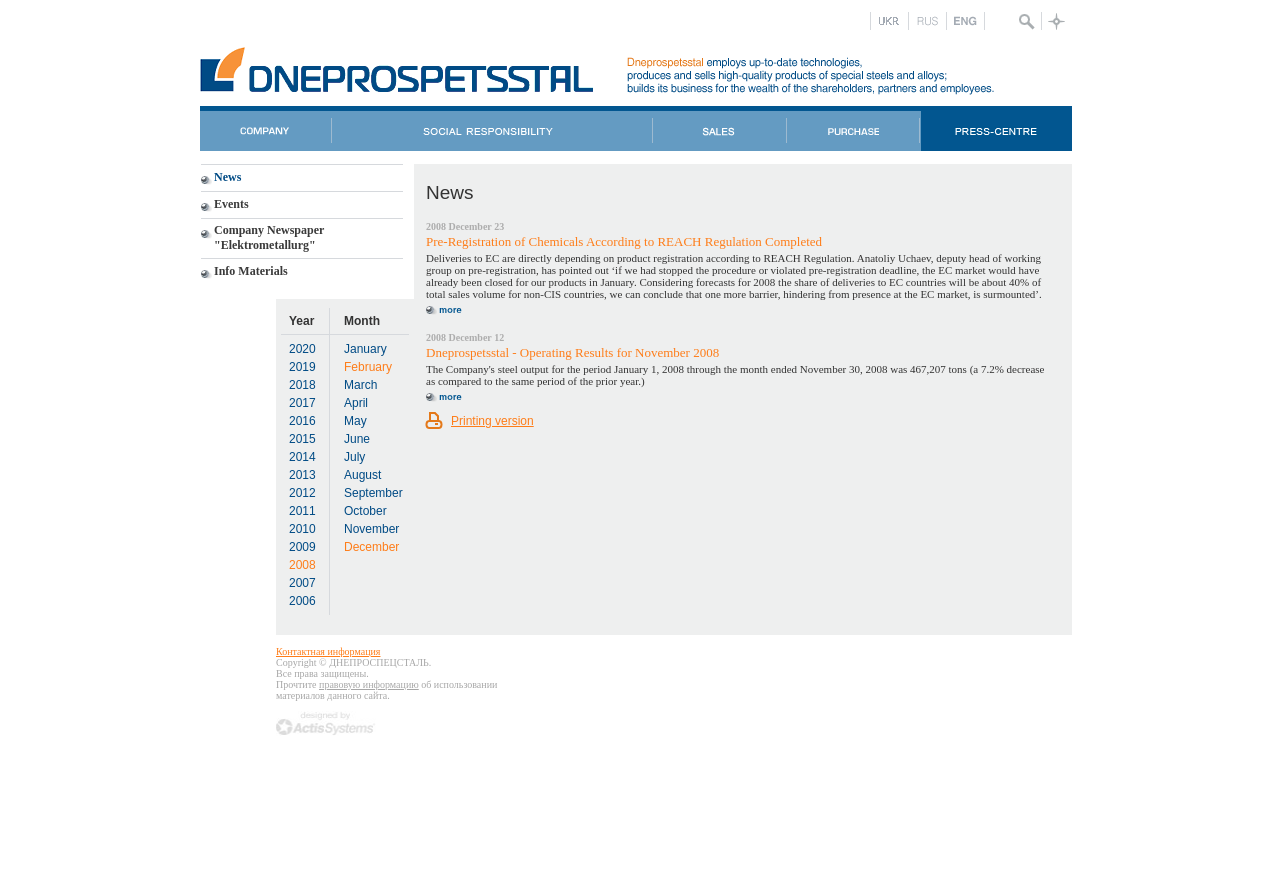Determine the bounding box for the described HTML element: "title="Продажи"". Ensure the coordinates are four float numbers between 0 and 1 in the format [left, top, right, bottom].

[0.511, 0.126, 0.614, 0.172]